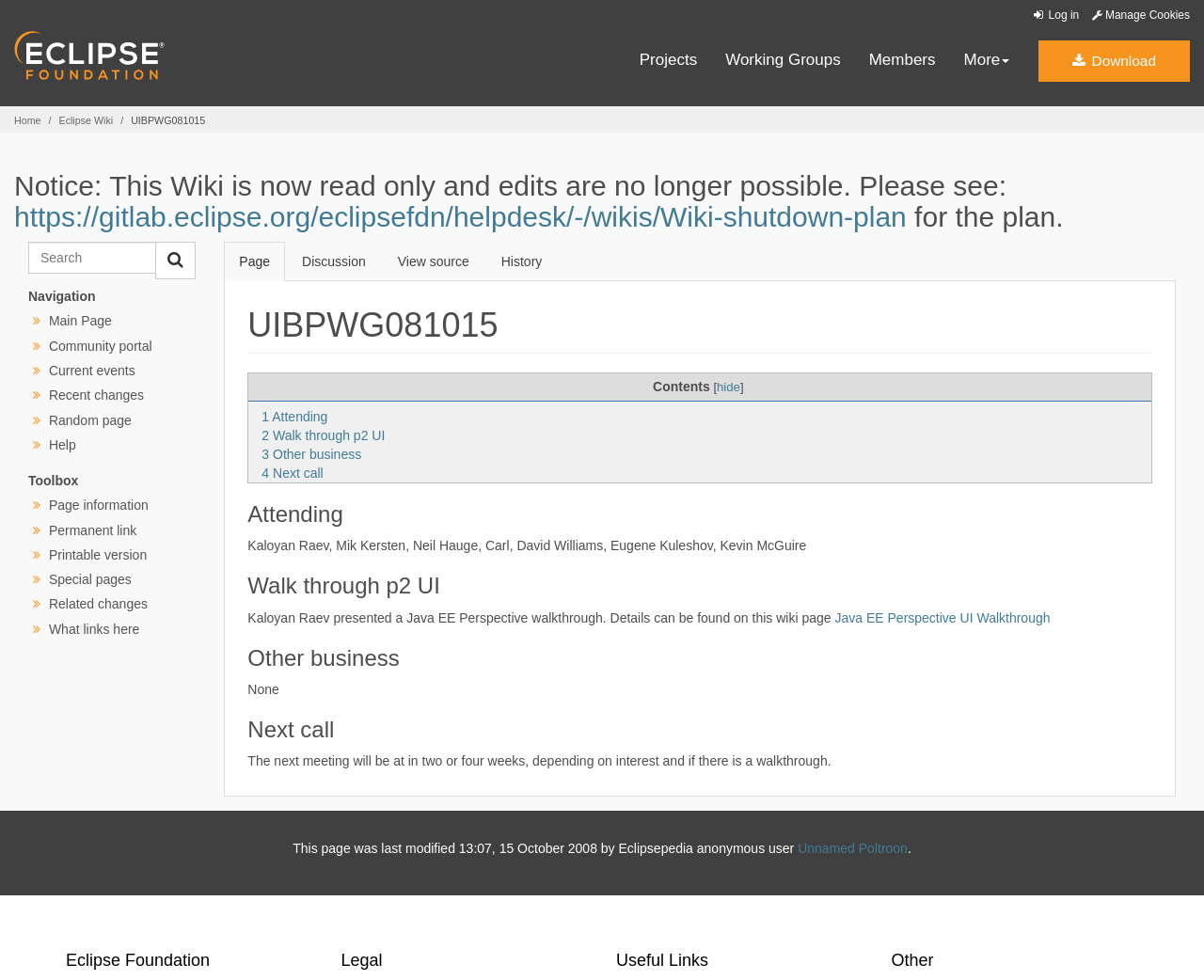Find the bounding box coordinates for the element that must be clicked to complete the instruction: "Search for something". The coordinates should be four float numbers between 0 and 1, indicated as [left, top, right, bottom].

[0.023, 0.247, 0.13, 0.28]